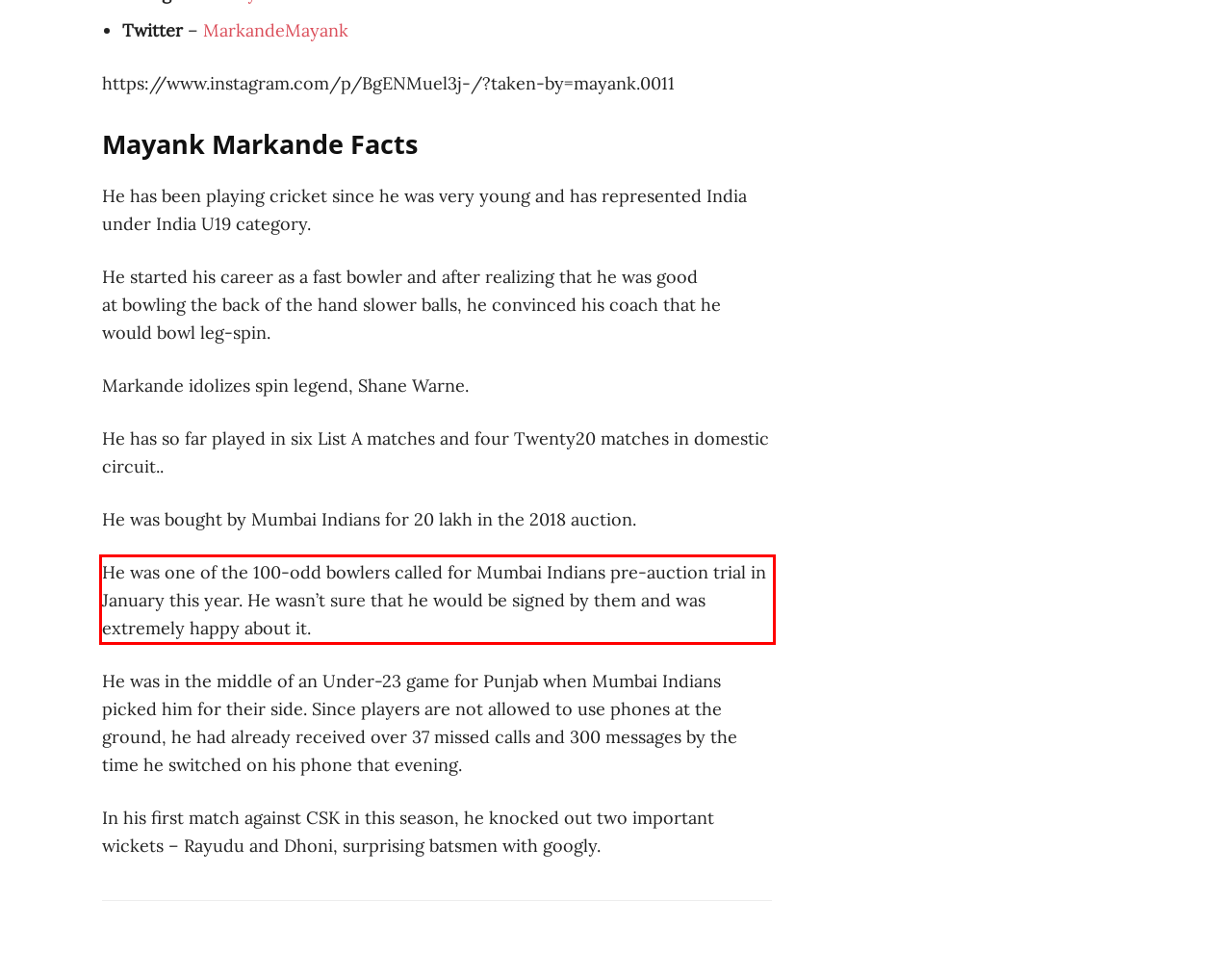Examine the webpage screenshot, find the red bounding box, and extract the text content within this marked area.

He was one of the 100-odd bowlers called for Mumbai Indians pre-auction trial in January this year. He wasn’t sure that he would be signed by them and was extremely happy about it.